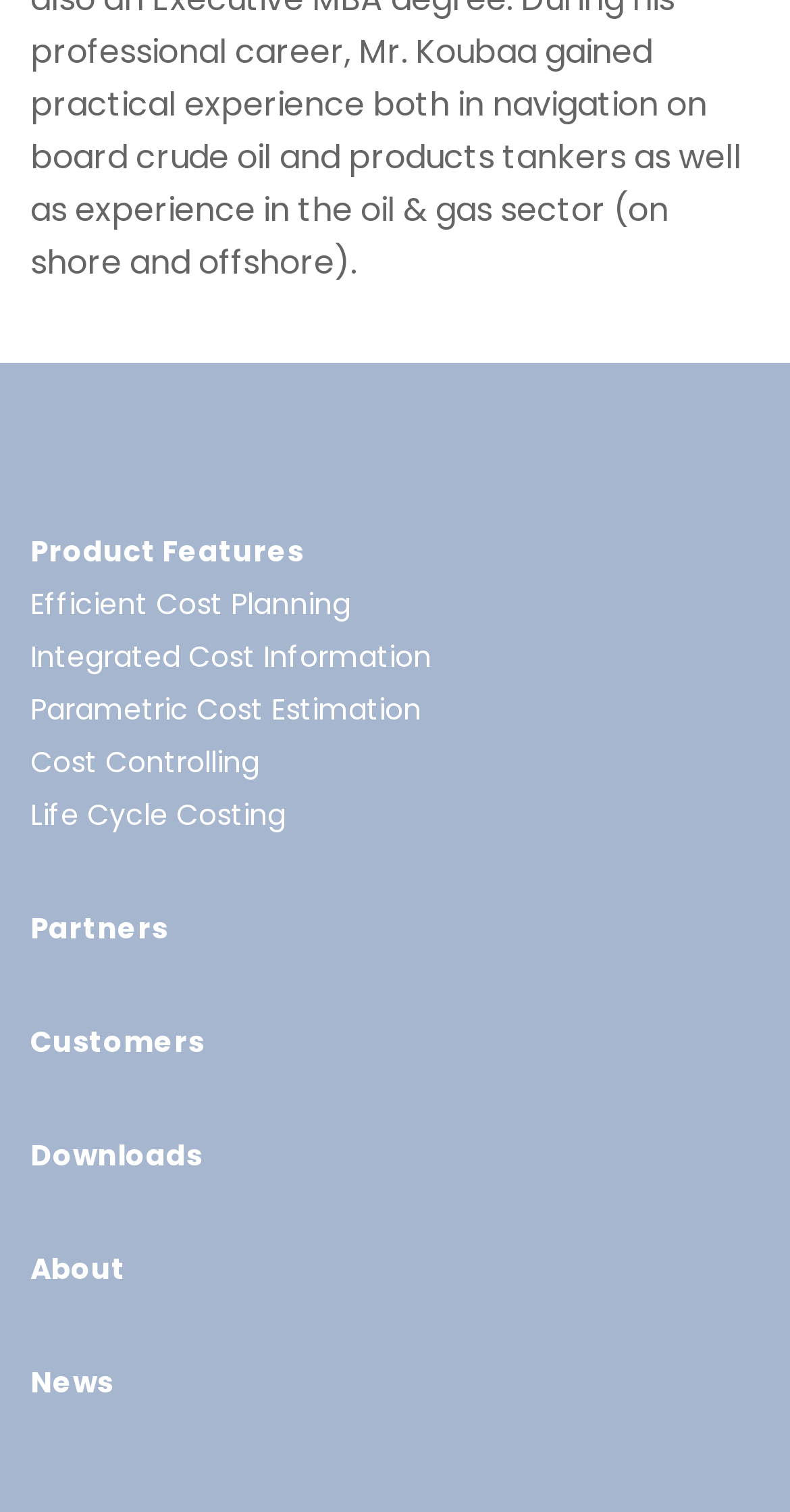Please identify the bounding box coordinates of the area that needs to be clicked to follow this instruction: "Explore integrated cost information".

[0.038, 0.421, 0.572, 0.448]